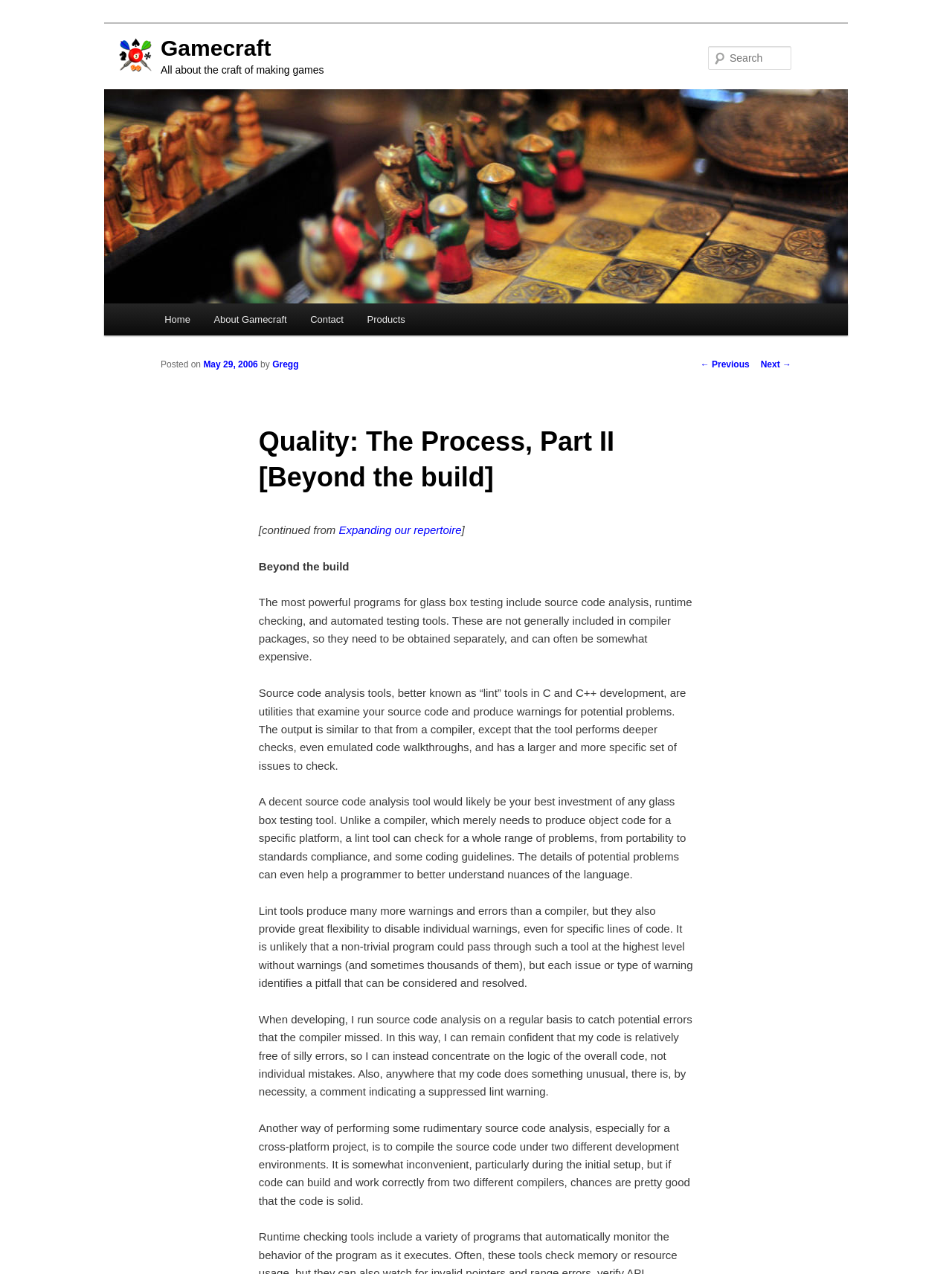Could you determine the bounding box coordinates of the clickable element to complete the instruction: "Search for something"? Provide the coordinates as four float numbers between 0 and 1, i.e., [left, top, right, bottom].

[0.744, 0.036, 0.831, 0.055]